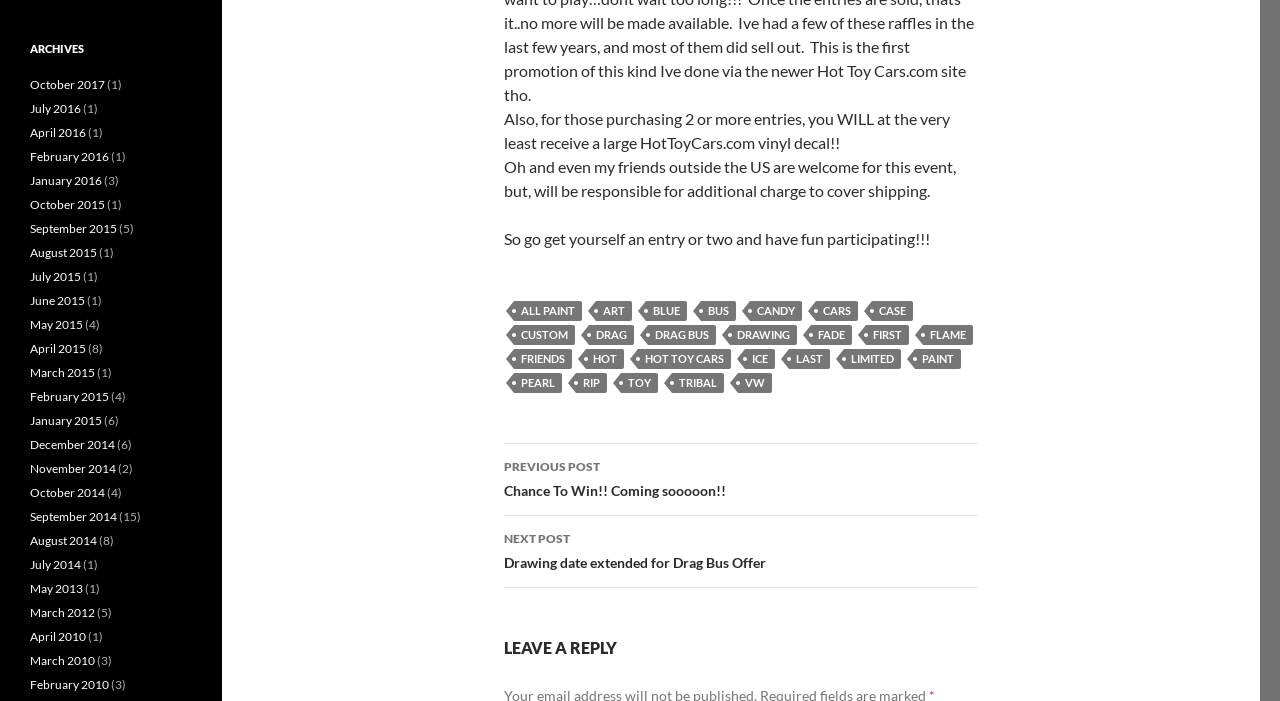Based on the element description: "bus", identify the UI element and provide its bounding box coordinates. Use four float numbers between 0 and 1, [left, top, right, bottom].

[0.548, 0.429, 0.575, 0.458]